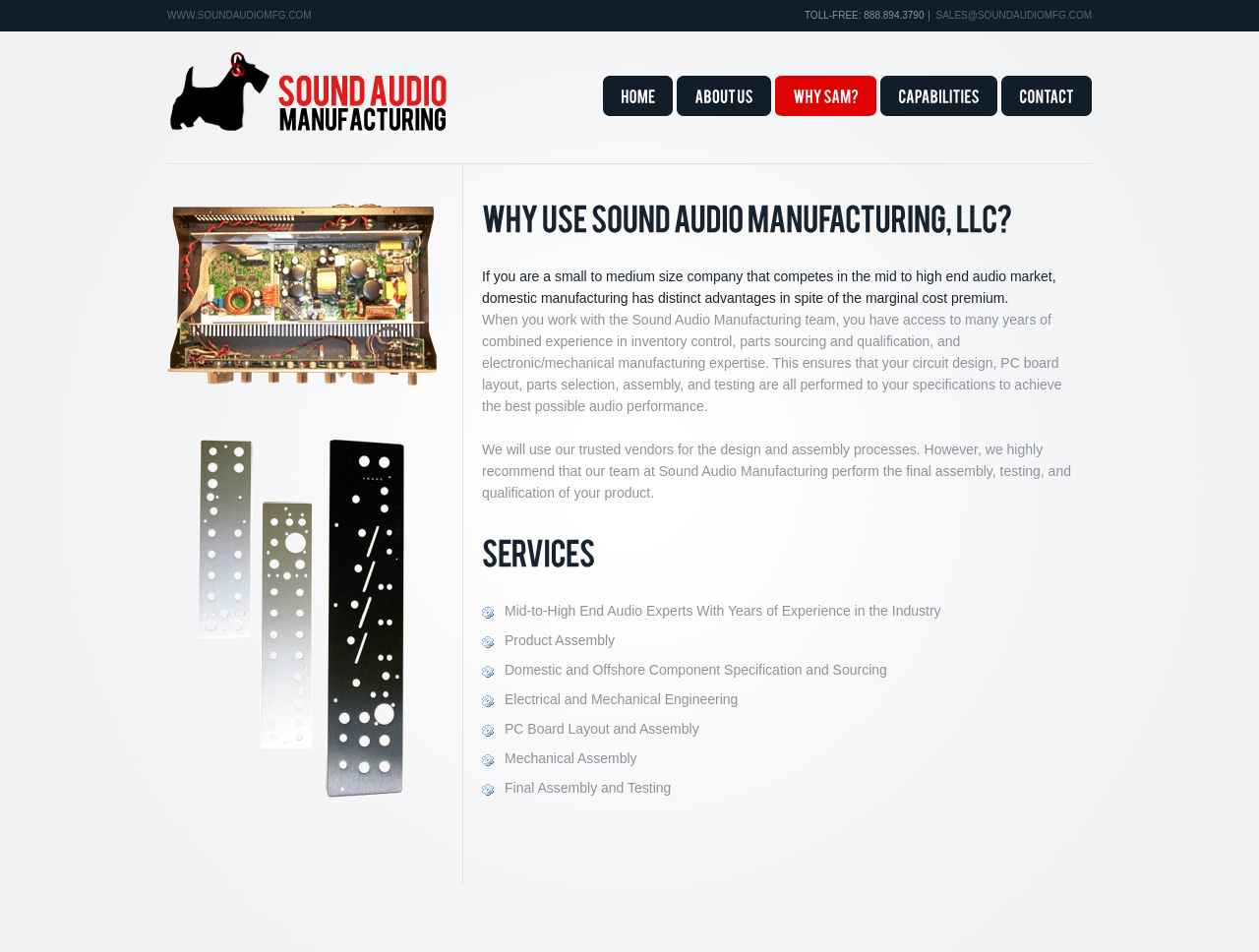Please determine the bounding box coordinates for the UI element described as: "Final Assembly and Testing".

[0.383, 0.819, 0.533, 0.837]